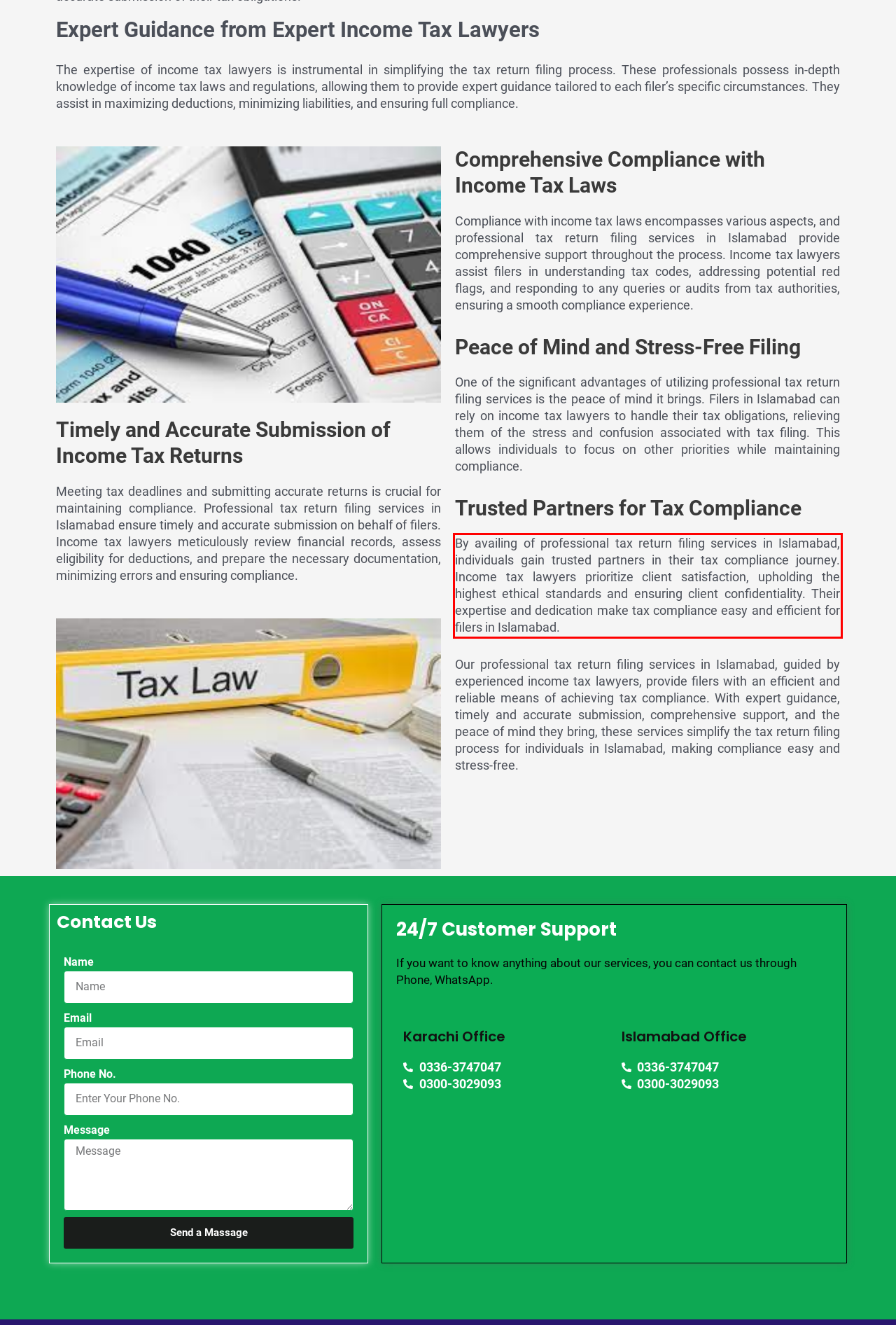Please extract the text content within the red bounding box on the webpage screenshot using OCR.

By availing of professional tax return filing services in Islamabad, individuals gain trusted partners in their tax compliance journey. Income tax lawyers prioritize client satisfaction, upholding the highest ethical standards and ensuring client confidentiality. Their expertise and dedication make tax compliance easy and efficient for filers in Islamabad.